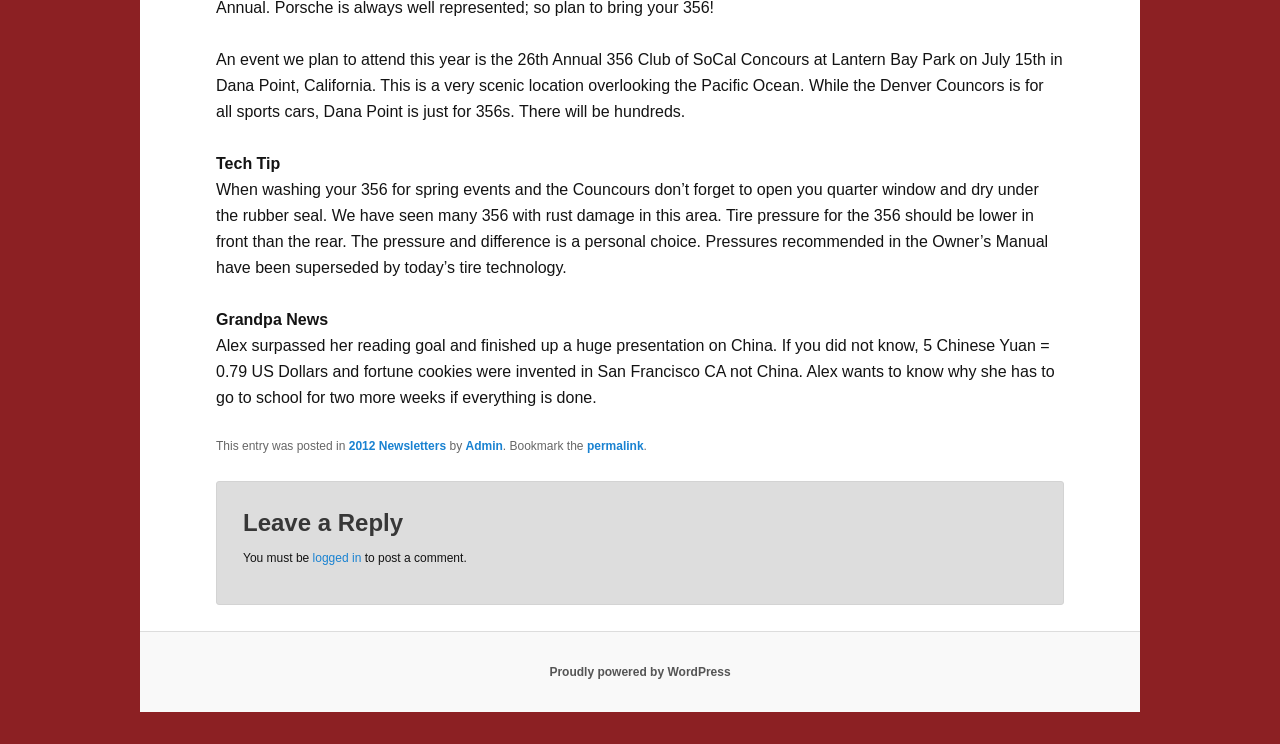Please provide a comprehensive response to the question below by analyzing the image: 
What is the reading goal achieved by Alex?

The 'Grandpa News' section mentions that Alex surpassed her reading goal and finished a huge presentation on China, indicating that she achieved her reading goal on the topic of China.